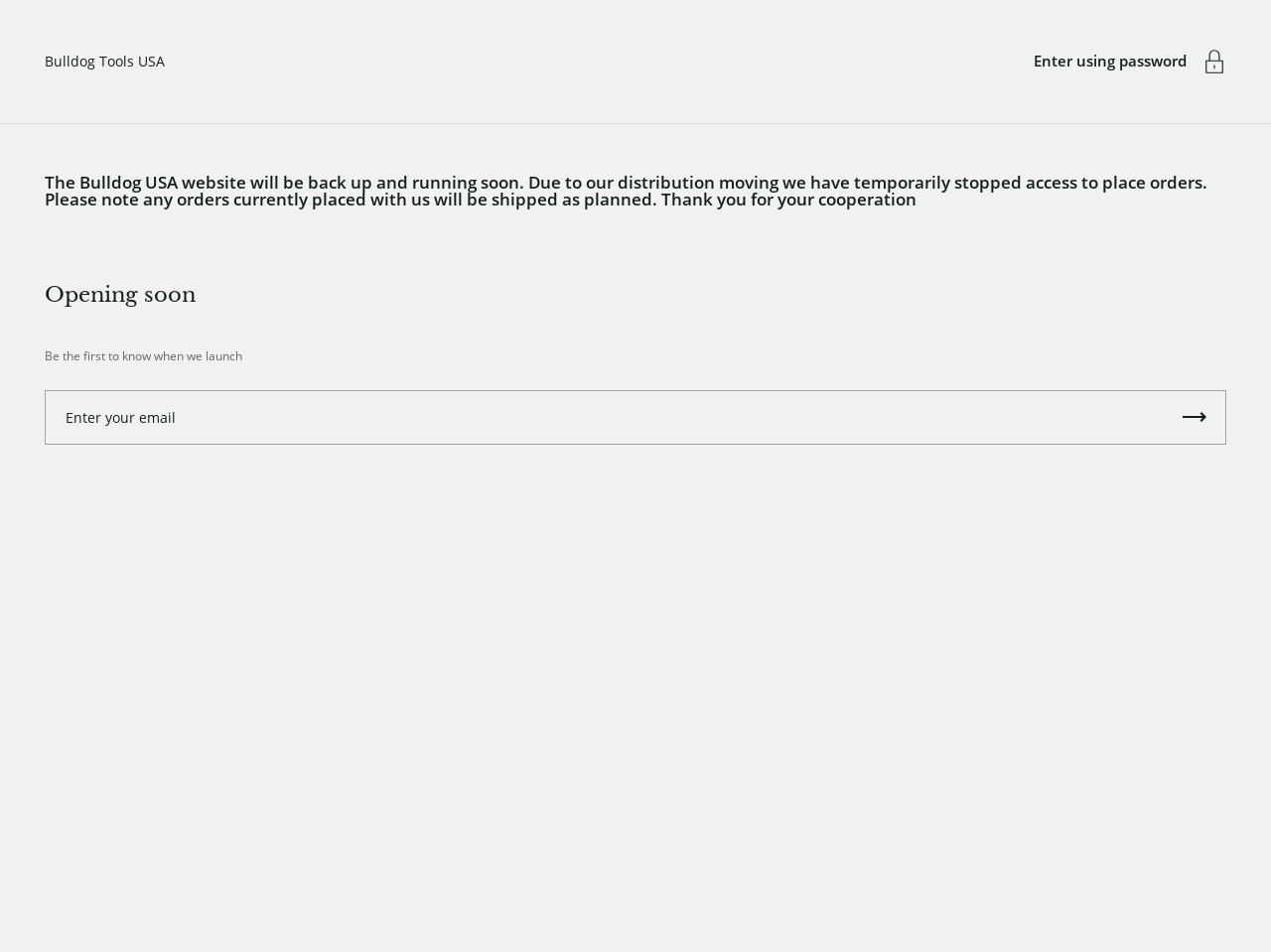Refer to the image and answer the question with as much detail as possible: What is the expected future state of the website?

The heading element with the text 'Opening soon' and the StaticText element with the text 'The Bulldog USA website will be back up and running soon' suggest that the website is expected to be open and operational in the near future.